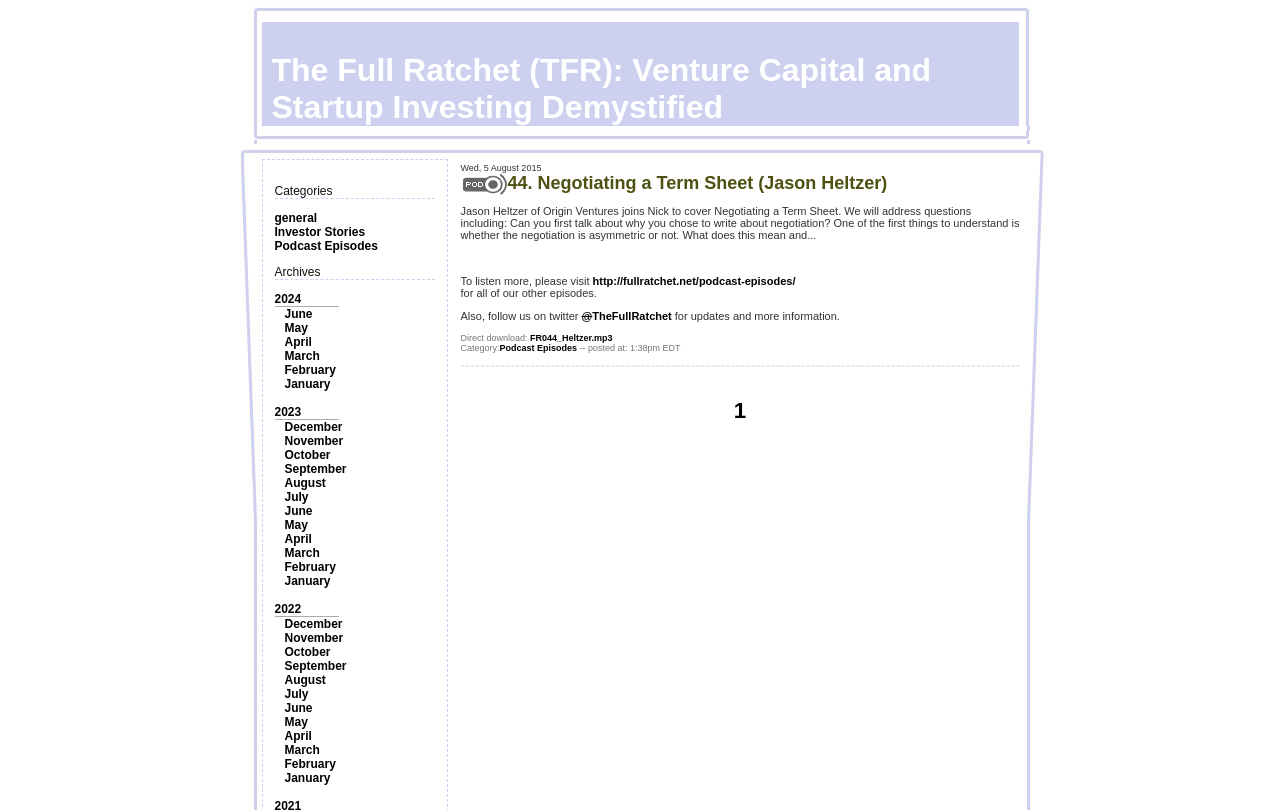Please specify the bounding box coordinates of the area that should be clicked to accomplish the following instruction: "Contact the library via email". The coordinates should consist of four float numbers between 0 and 1, i.e., [left, top, right, bottom].

None